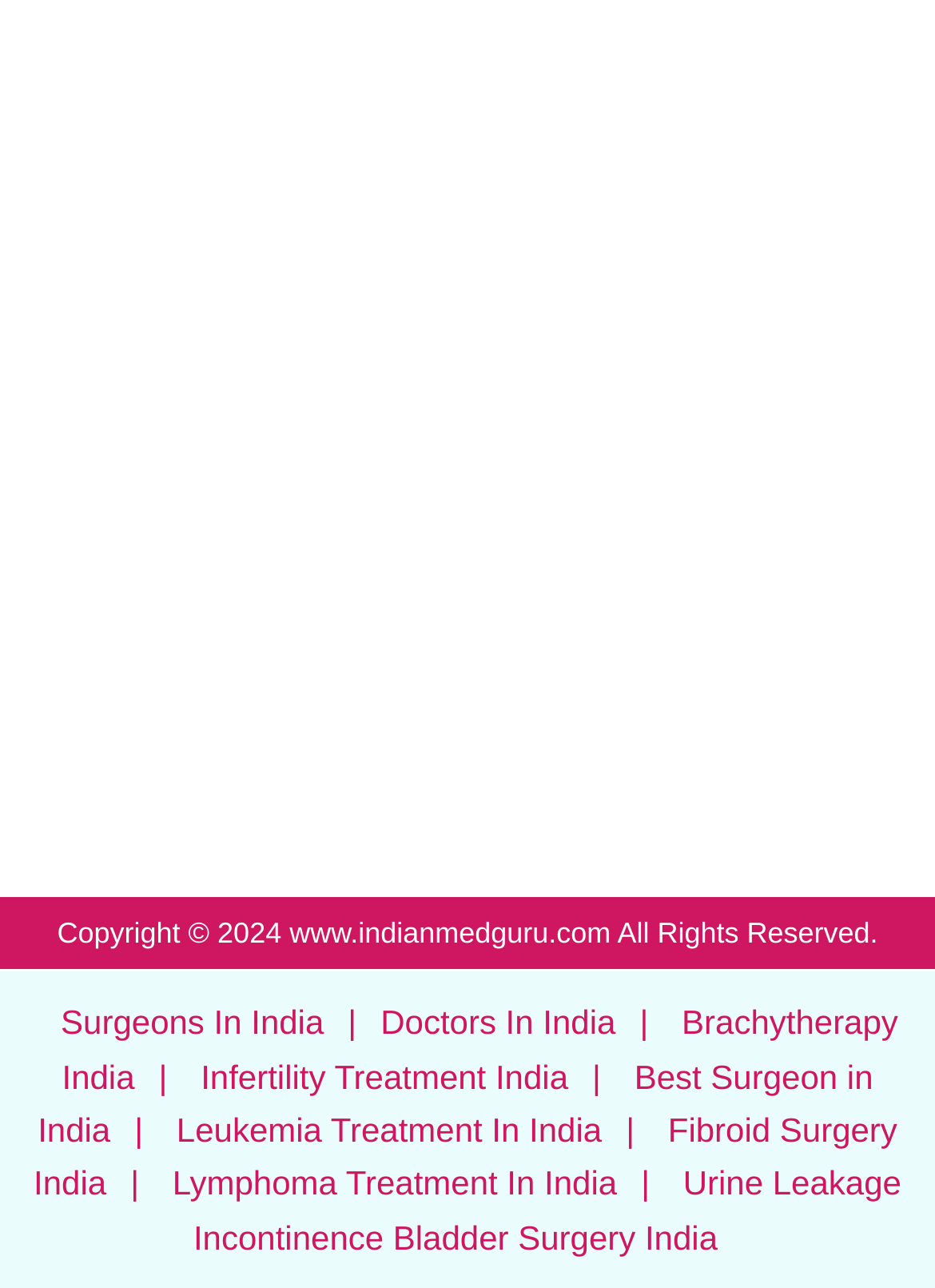Provide a brief response to the question using a single word or phrase: 
What is the last link on the webpage?

Urine Leakage Incontinence Bladder Surgery India